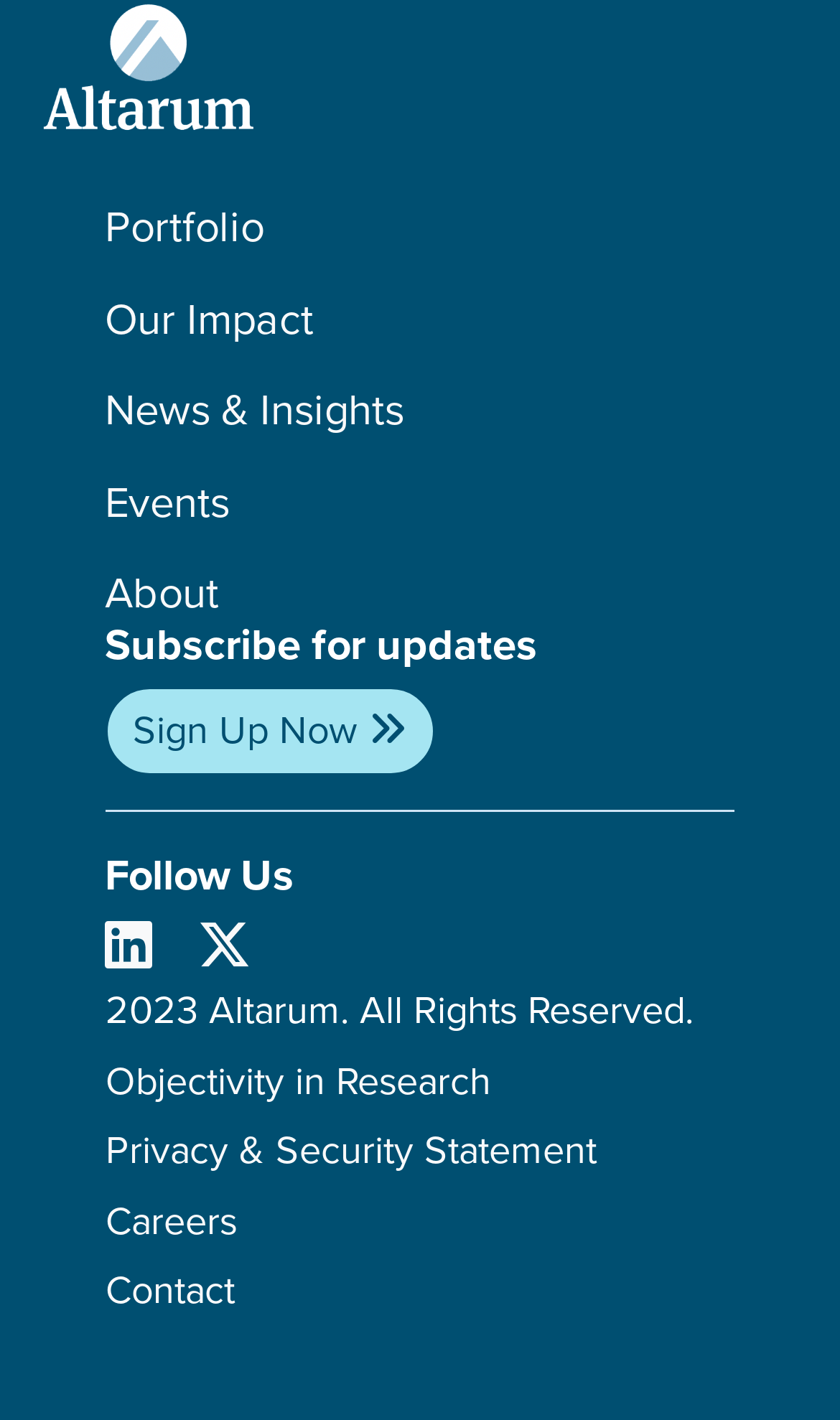What is the purpose of the 'Sign Up Now' button?
Based on the screenshot, give a detailed explanation to answer the question.

The 'Sign Up Now' button is located below the 'Subscribe for updates' heading, indicating that its purpose is to allow users to subscribe for updates by signing up now.